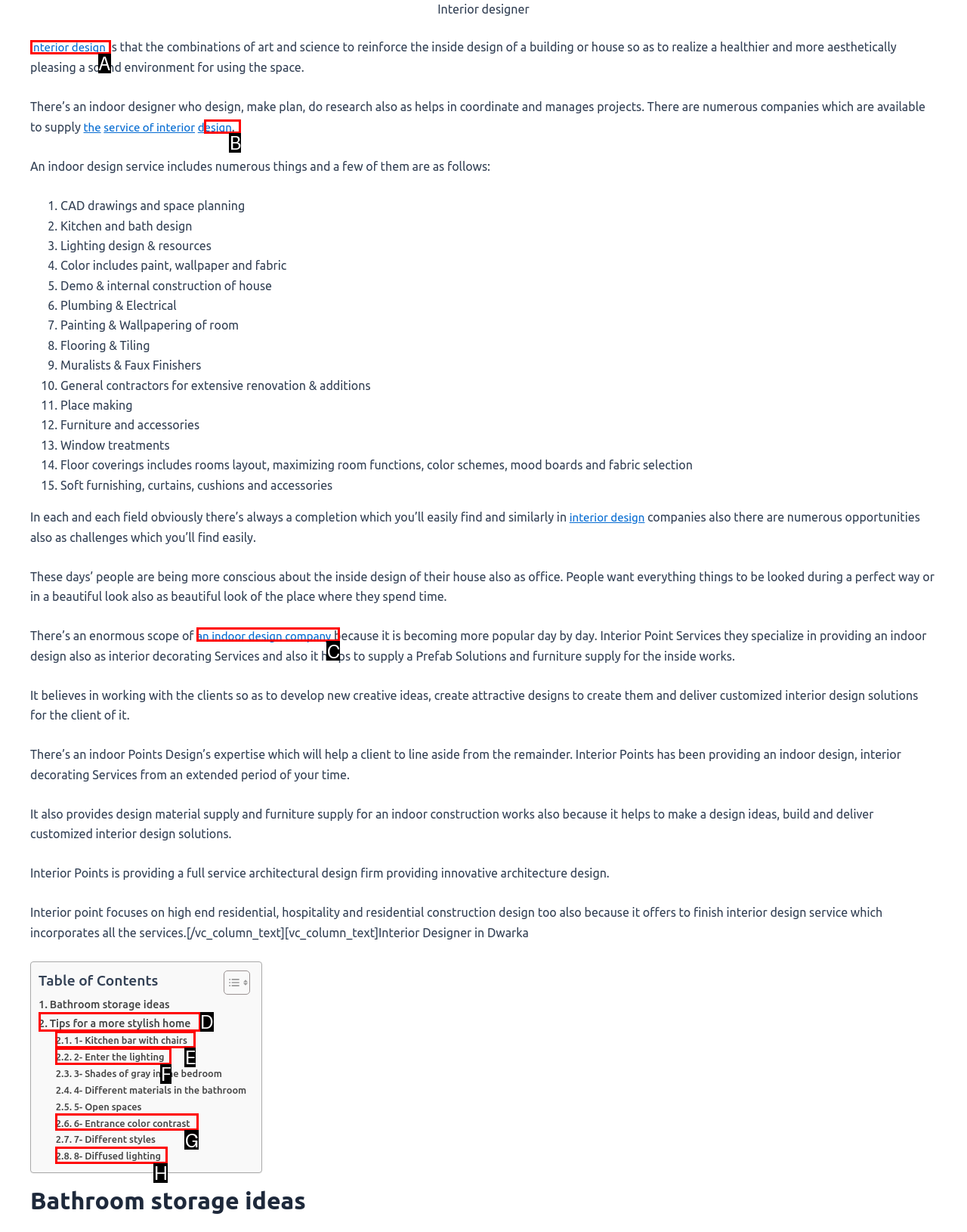Determine which HTML element corresponds to the description: 1- Kitchen bar with chairs. Provide the letter of the correct option.

E